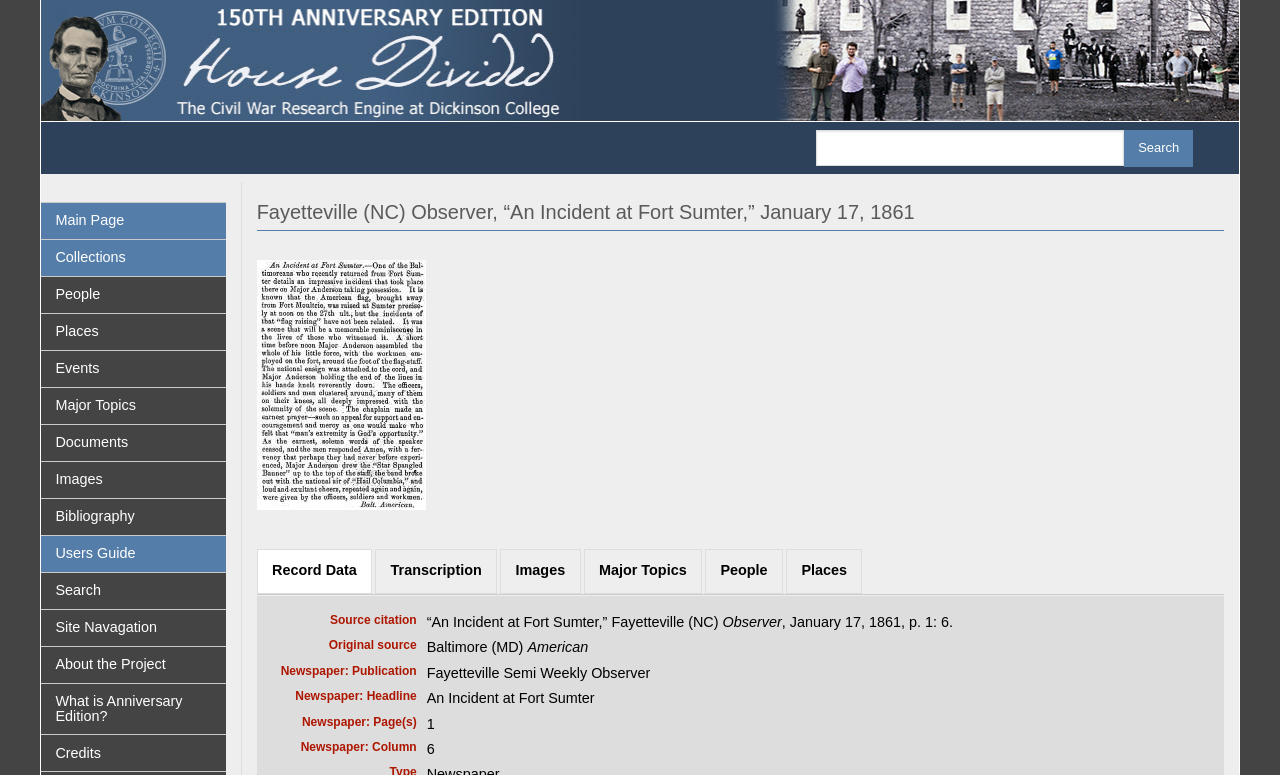Find the bounding box coordinates for the HTML element described as: "Major Topics". The coordinates should consist of four float values between 0 and 1, i.e., [left, top, right, bottom].

[0.032, 0.5, 0.176, 0.546]